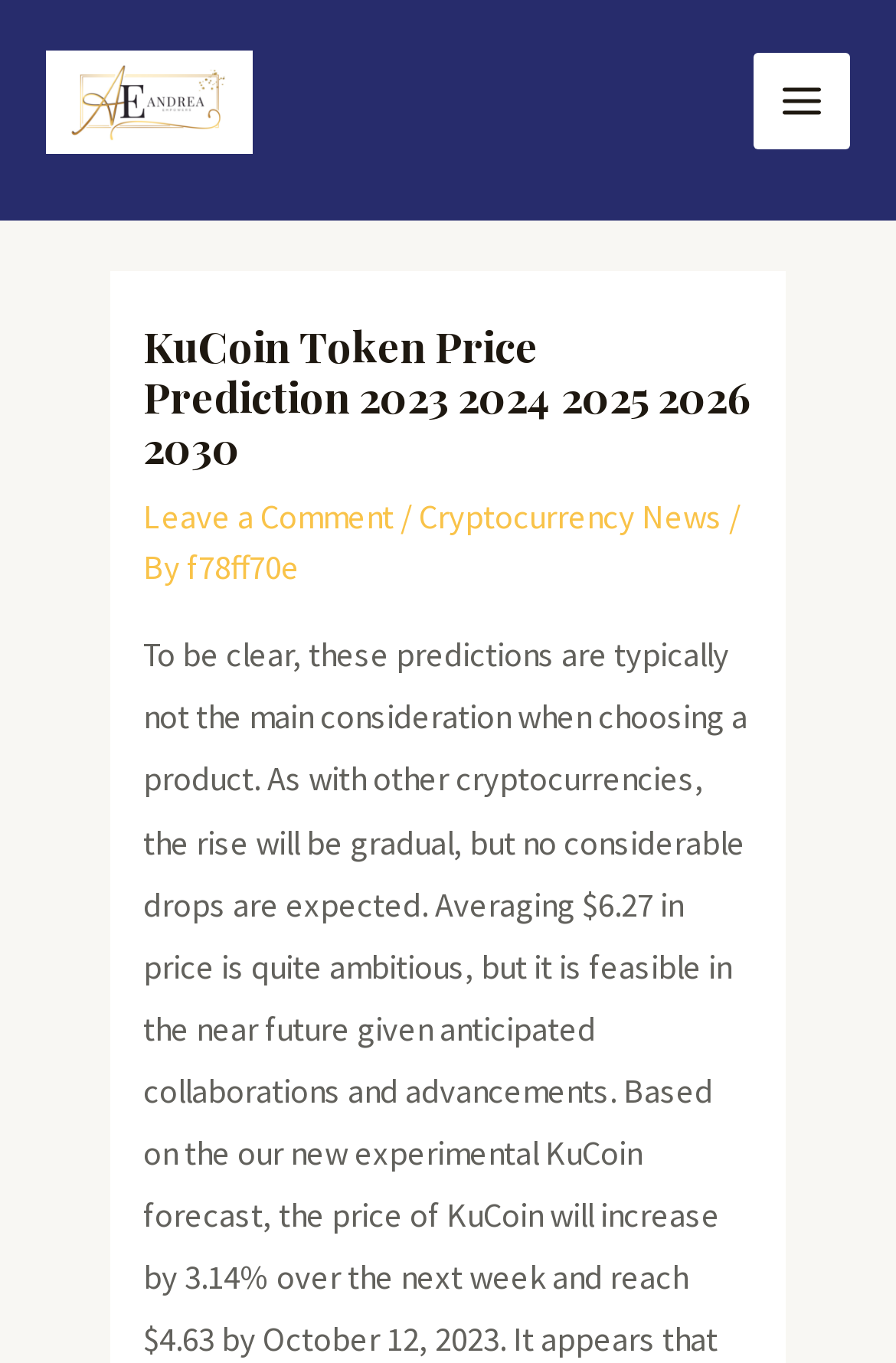What is the name of the academy?
From the image, provide a succinct answer in one word or a short phrase.

Andrea Empowers Academy